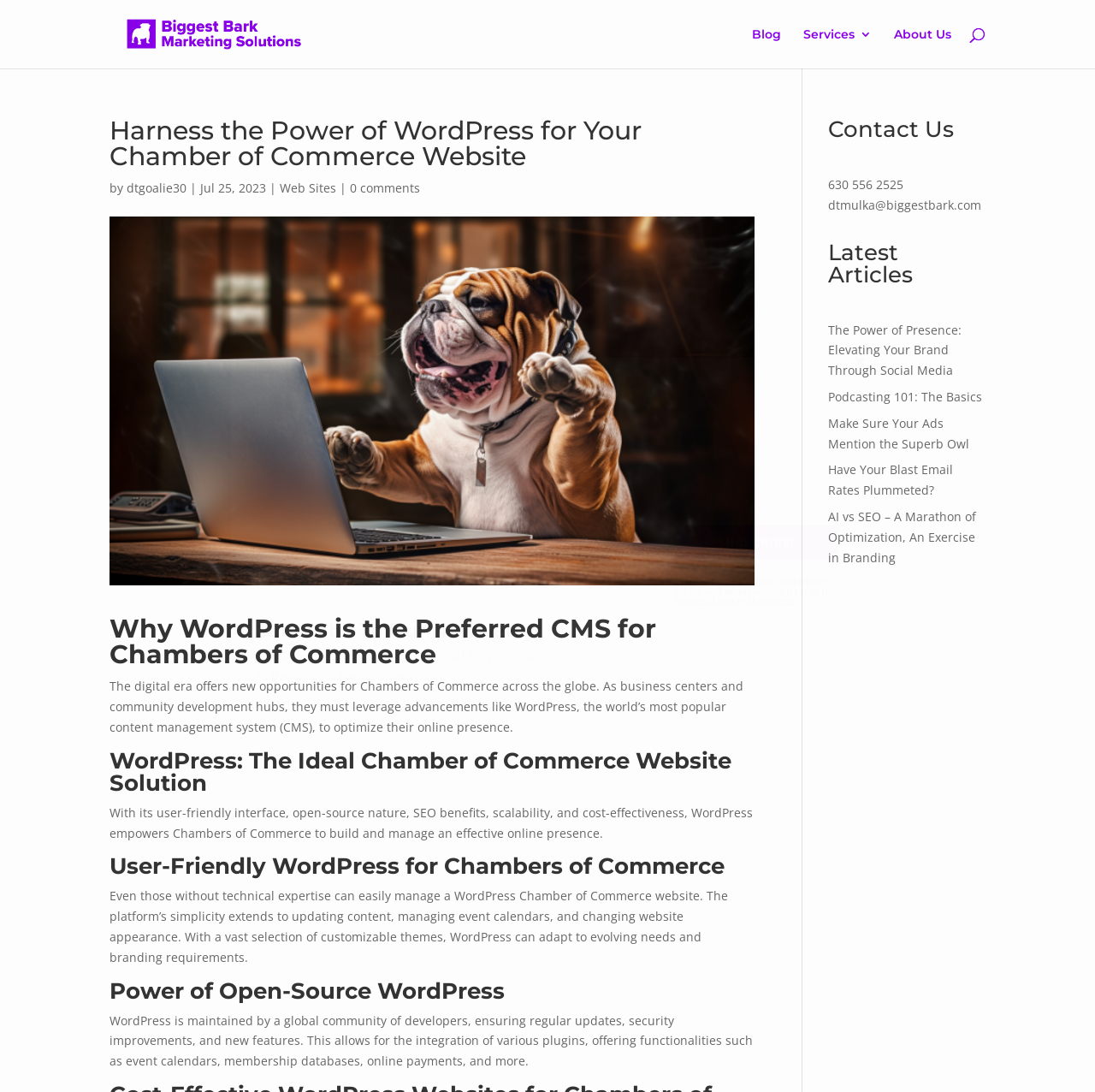What is the company name in the top-left corner?
Using the image, provide a detailed and thorough answer to the question.

I found the company name by looking at the top-left corner of the webpage, where I saw a logo and a text 'Biggest Bark Marketing Solutions'.